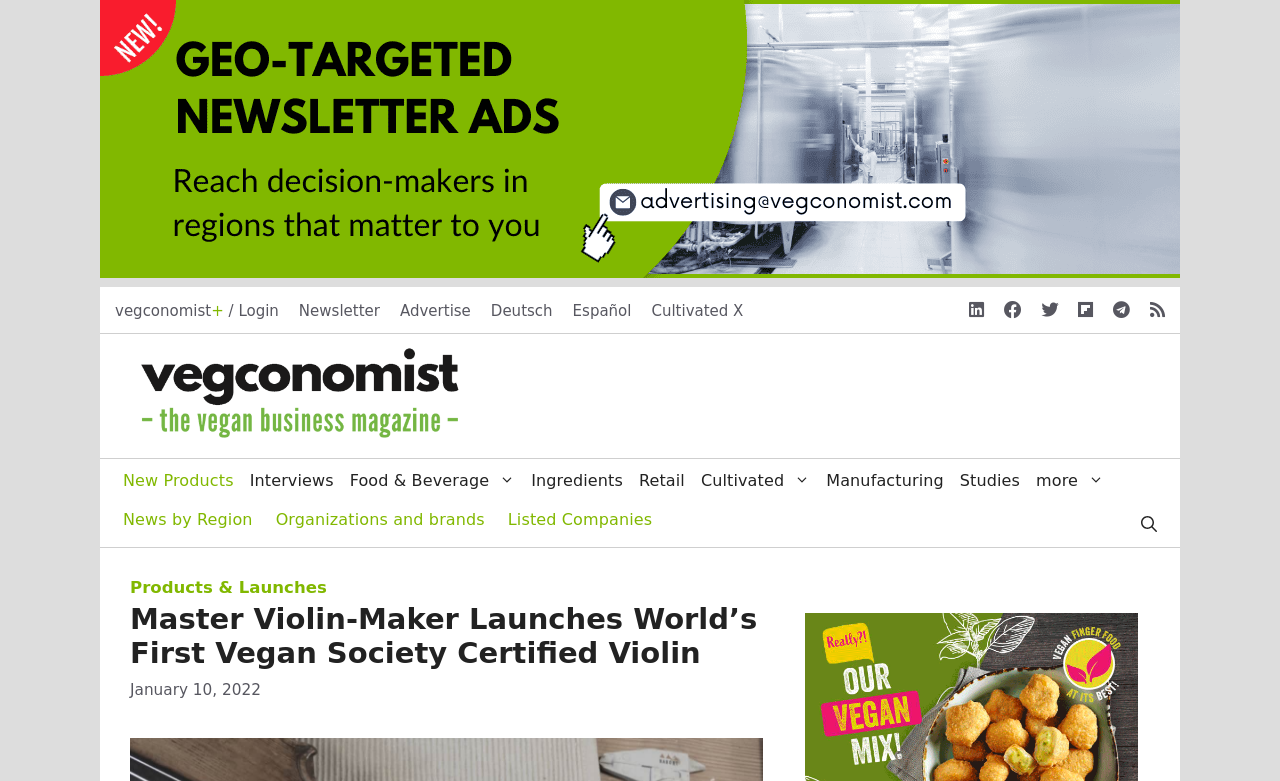Provide a brief response in the form of a single word or phrase:
What is the name of the magazine?

vegconomist